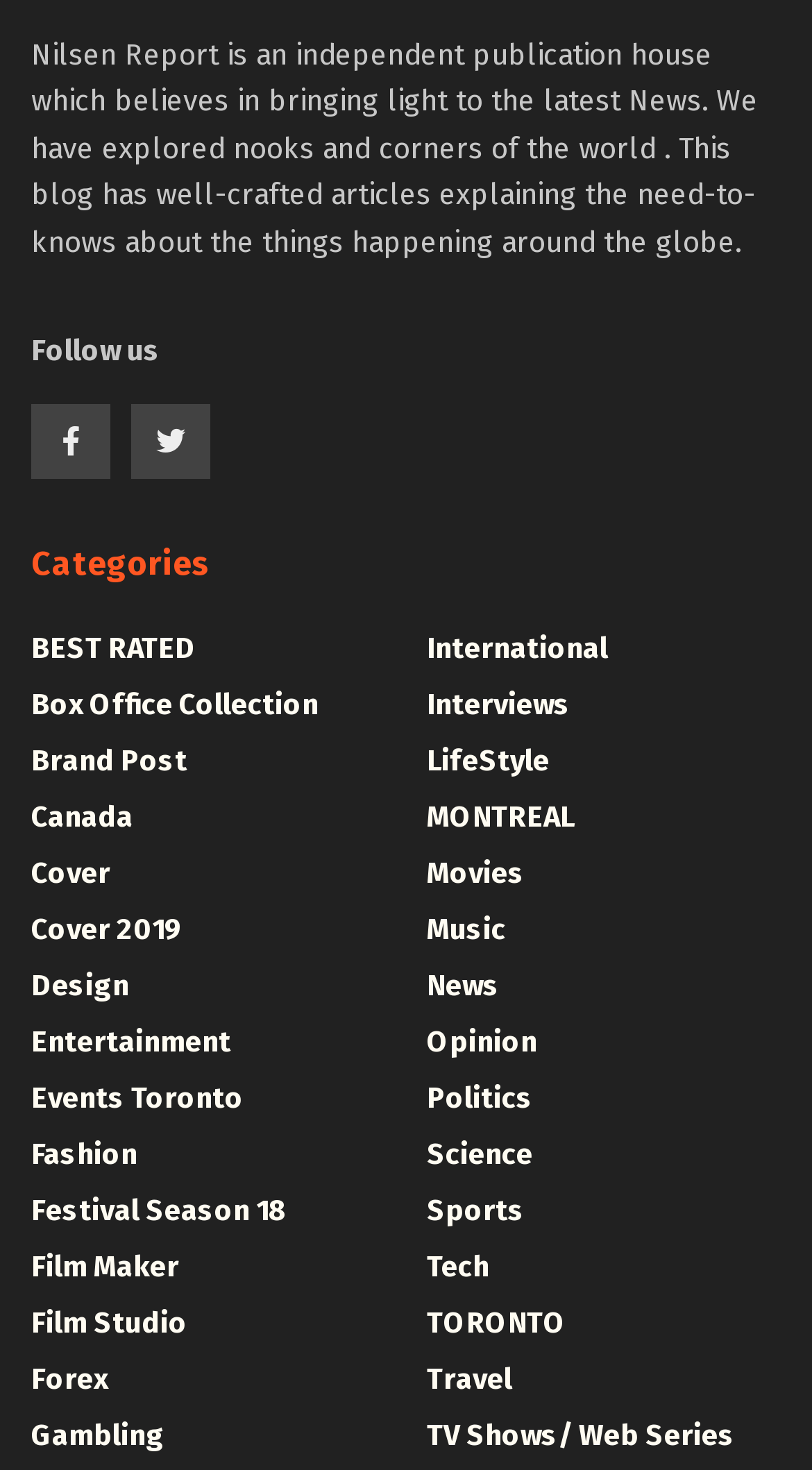Please provide the bounding box coordinates for the element that needs to be clicked to perform the instruction: "View articles in the BEST RATED category". The coordinates must consist of four float numbers between 0 and 1, formatted as [left, top, right, bottom].

[0.038, 0.429, 0.241, 0.453]